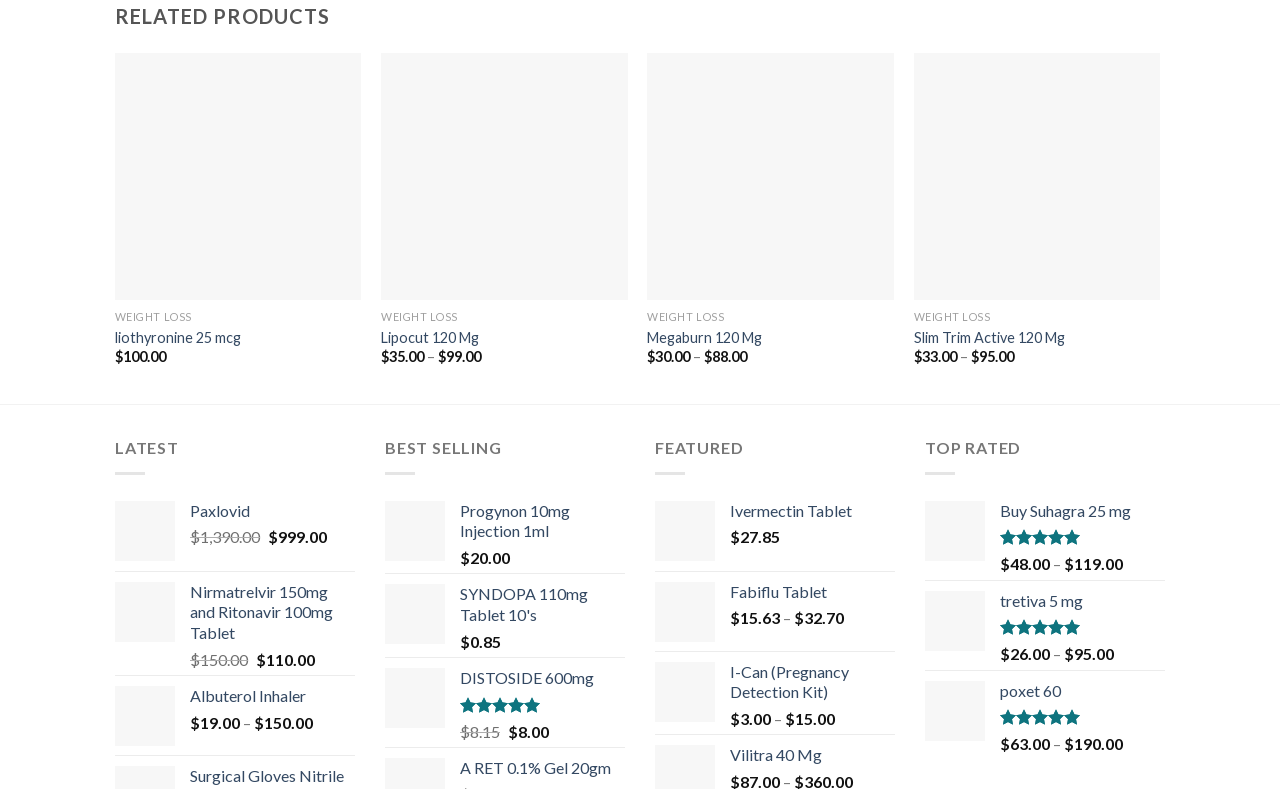Locate the bounding box coordinates of the area you need to click to fulfill this instruction: 'Quick view of Slim Trim Active 120 Mg'. The coordinates must be in the form of four float numbers ranging from 0 to 1: [left, top, right, bottom].

[0.714, 0.382, 0.906, 0.425]